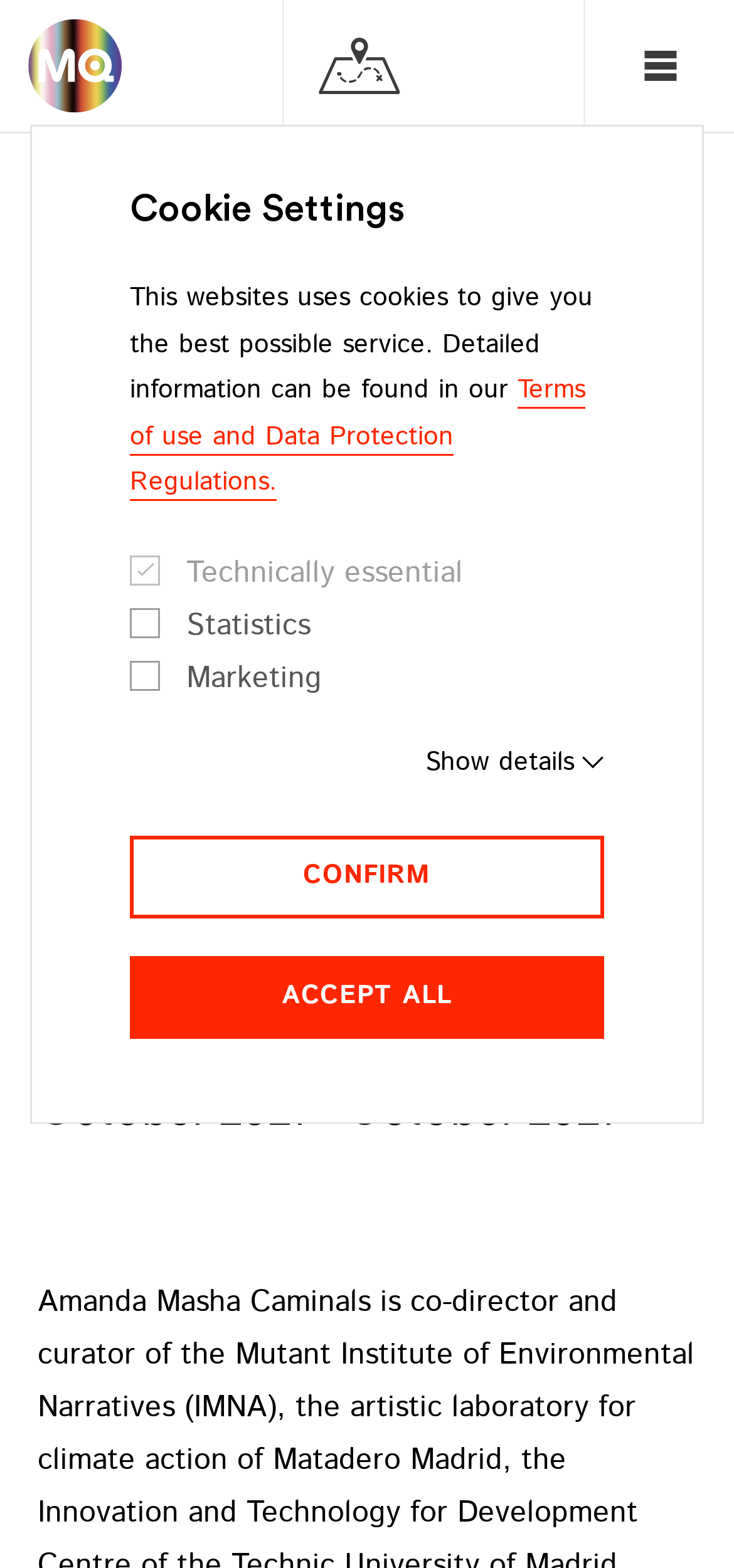Provide a short answer using a single word or phrase for the following question: 
What is the nationality of Amanda Masha Caminals?

Spanien